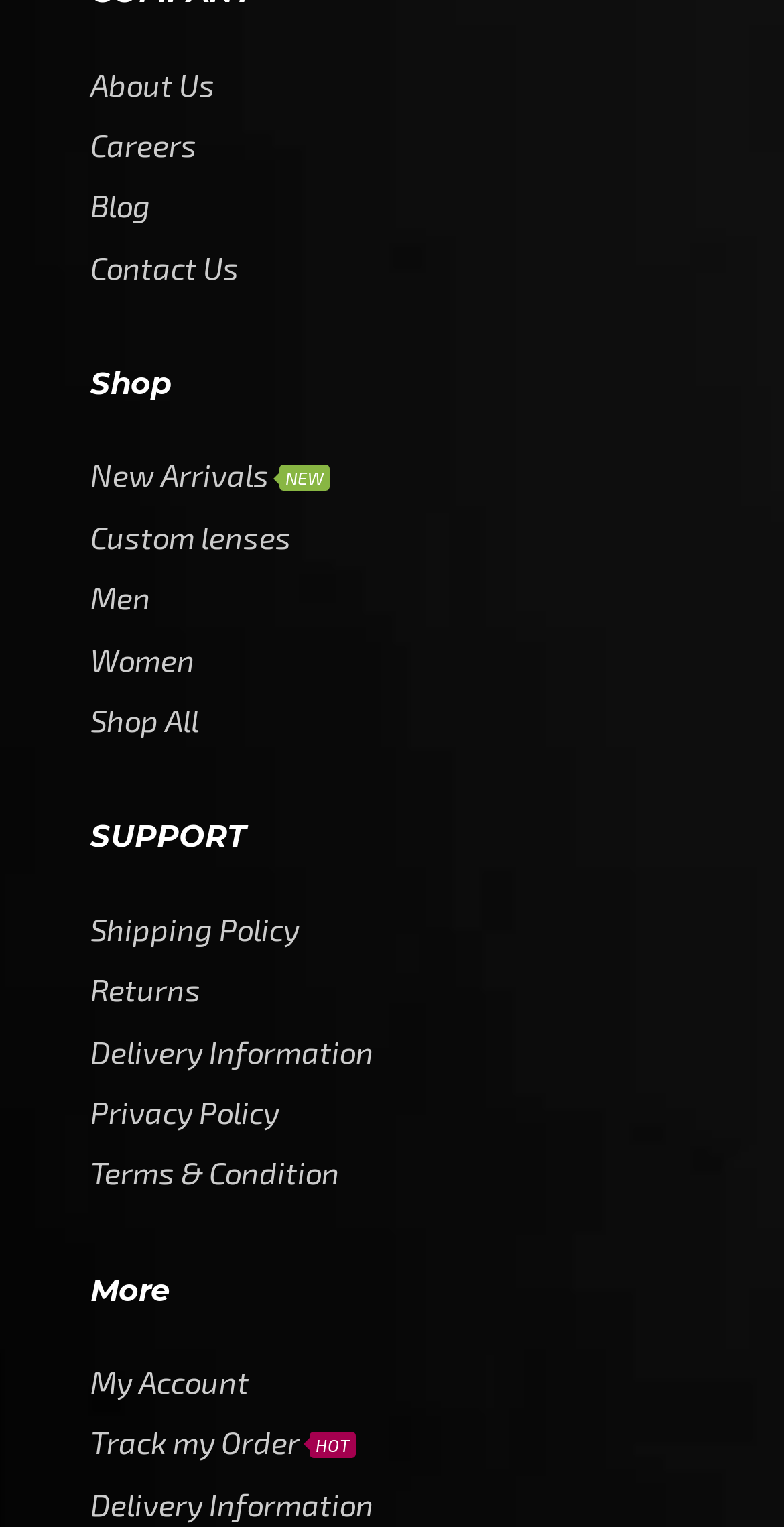Indicate the bounding box coordinates of the element that must be clicked to execute the instruction: "view new arrivals". The coordinates should be given as four float numbers between 0 and 1, i.e., [left, top, right, bottom].

[0.115, 0.278, 0.421, 0.338]